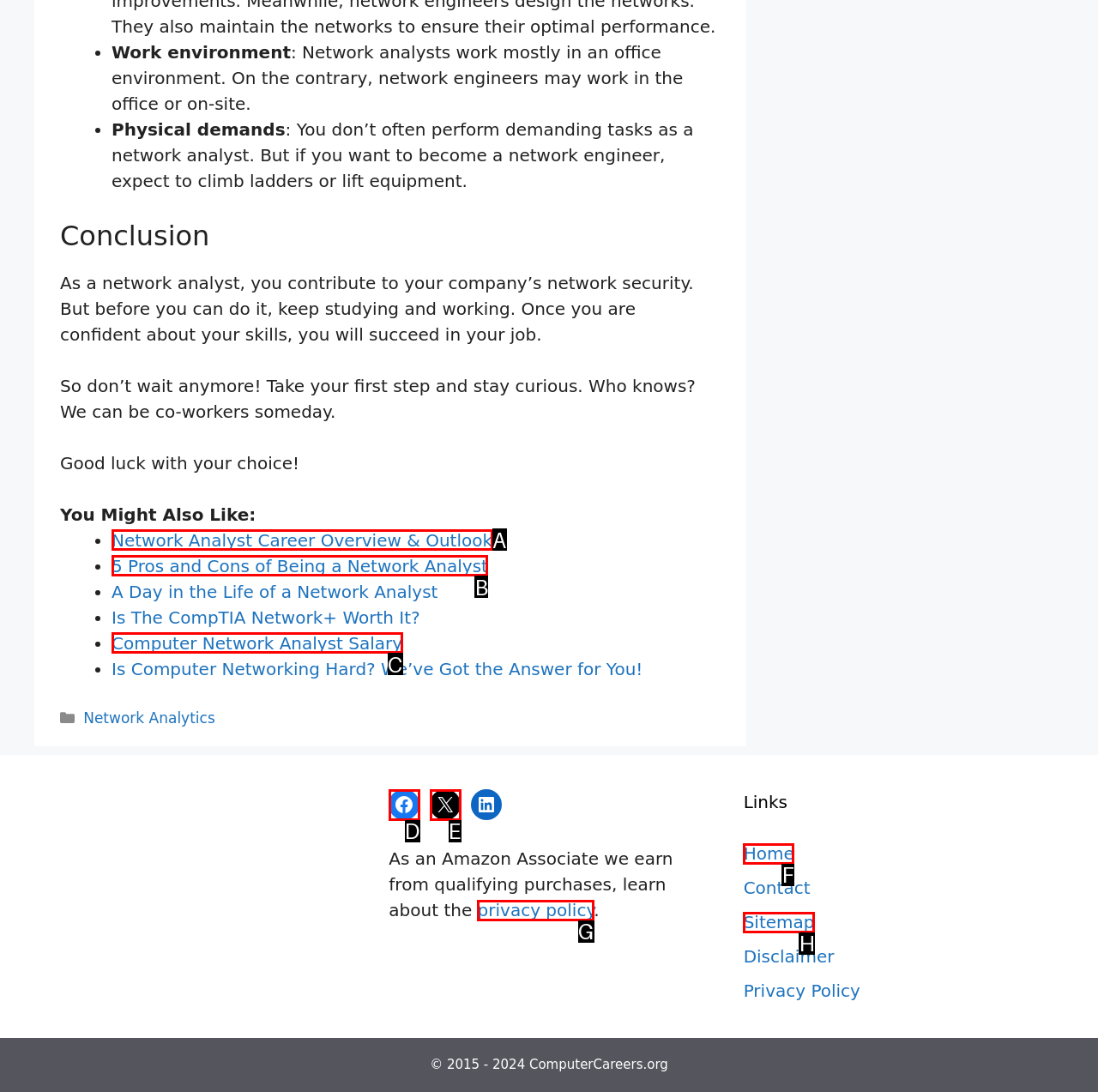Identify the HTML element that corresponds to the following description: July 17, 2012 Provide the letter of the best matching option.

None